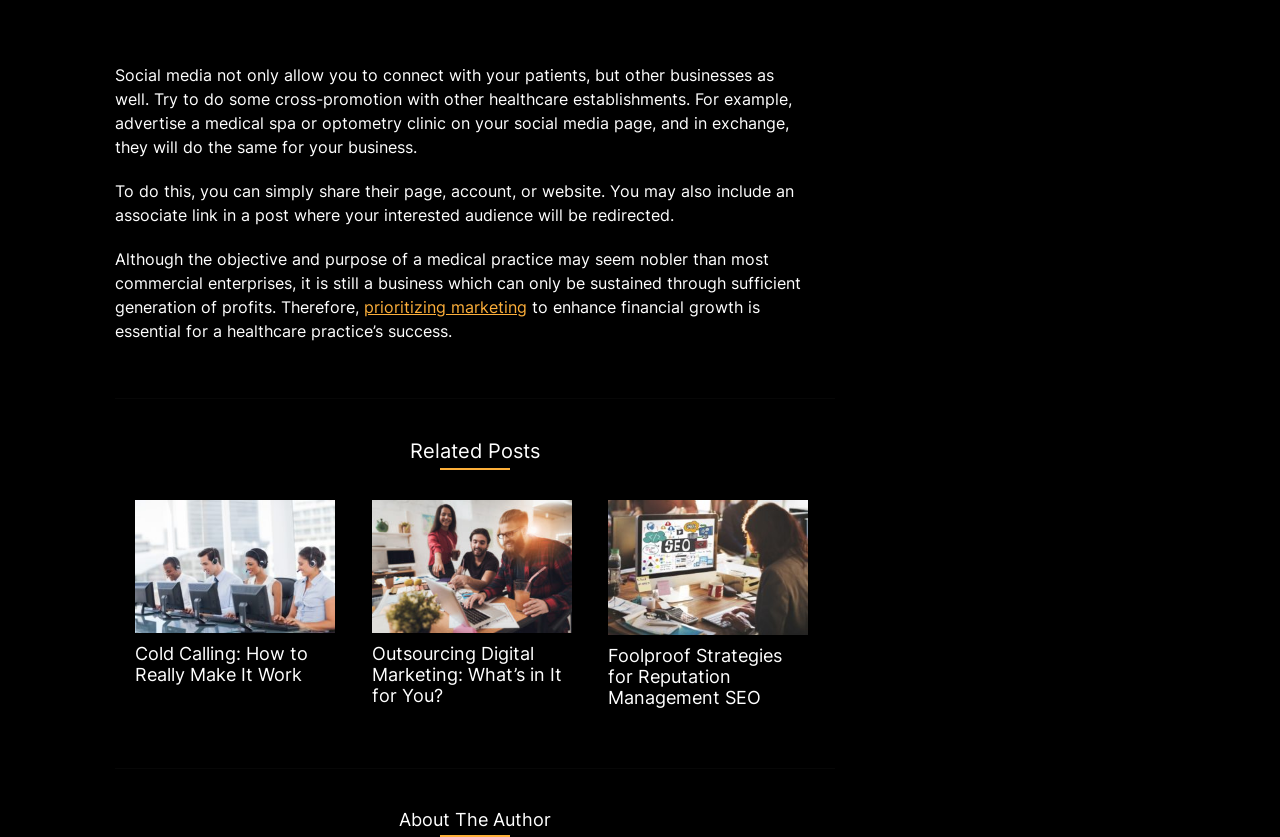Using details from the image, please answer the following question comprehensively:
What is the main topic of the text?

The main topic of the text is marketing for healthcare practices, as it discusses the importance of prioritizing marketing to enhance financial growth and provides examples of cross-promotion with other healthcare establishments.